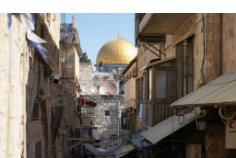What is the significance of the Dome of the Rock?
Please provide a comprehensive answer based on the information in the image.

According to the caption, the Dome of the Rock is a 'significant religious site for both Muslims and Jews', implying its importance in religious contexts.